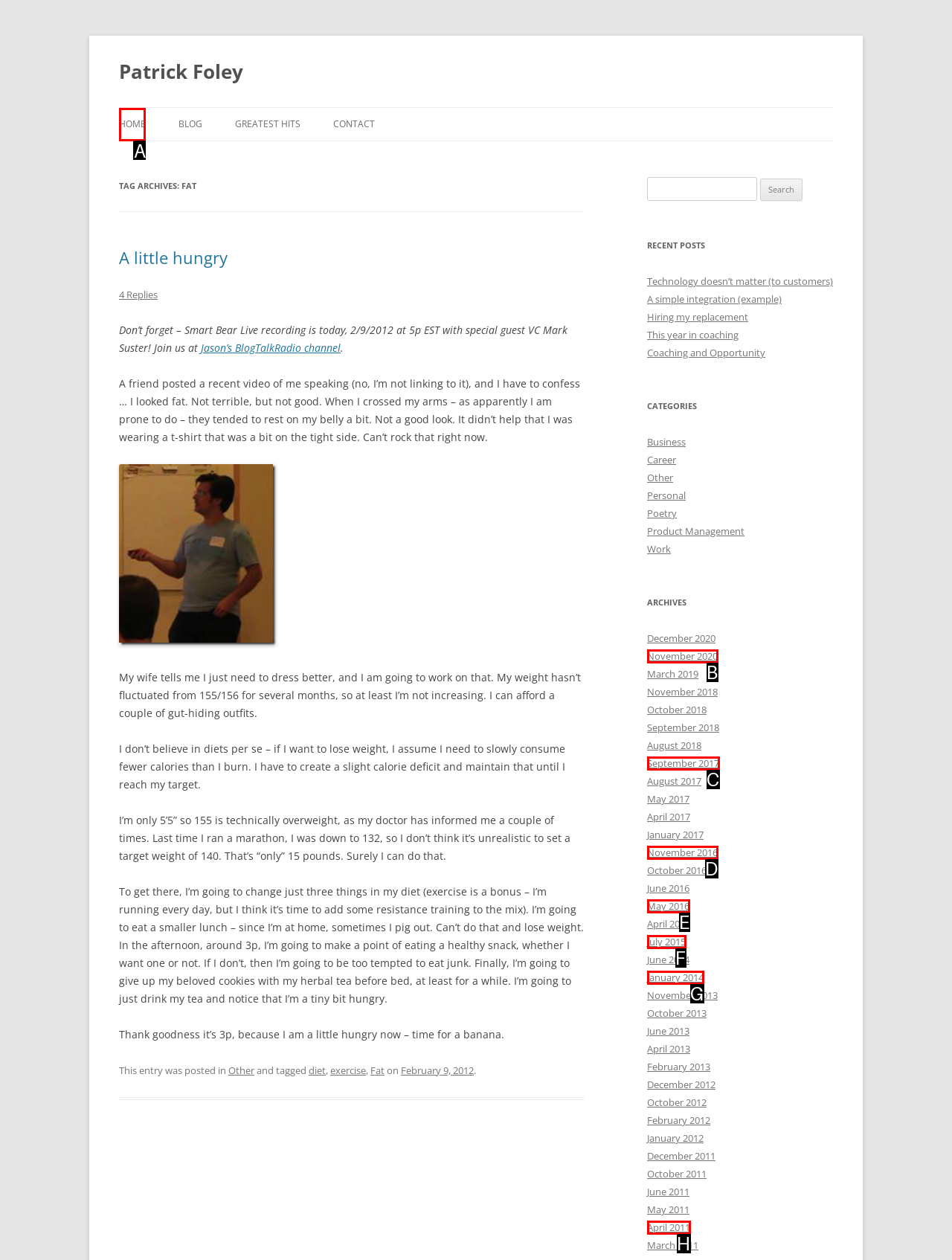Identify the letter of the UI element you should interact with to perform the task: Click on the HOME link
Reply with the appropriate letter of the option.

A